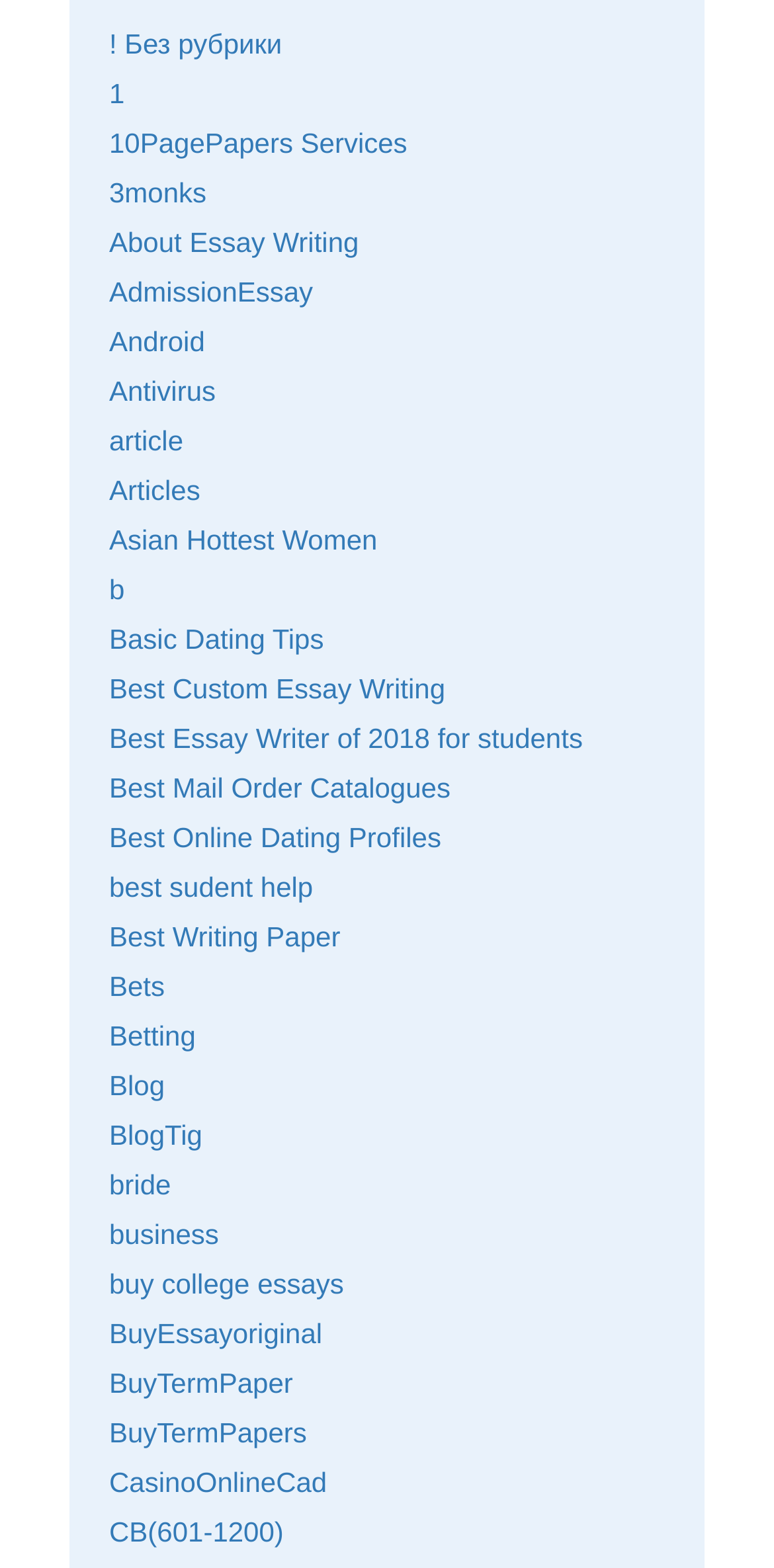Is there a link to a blog on the webpage?
Look at the image and provide a short answer using one word or a phrase.

Yes